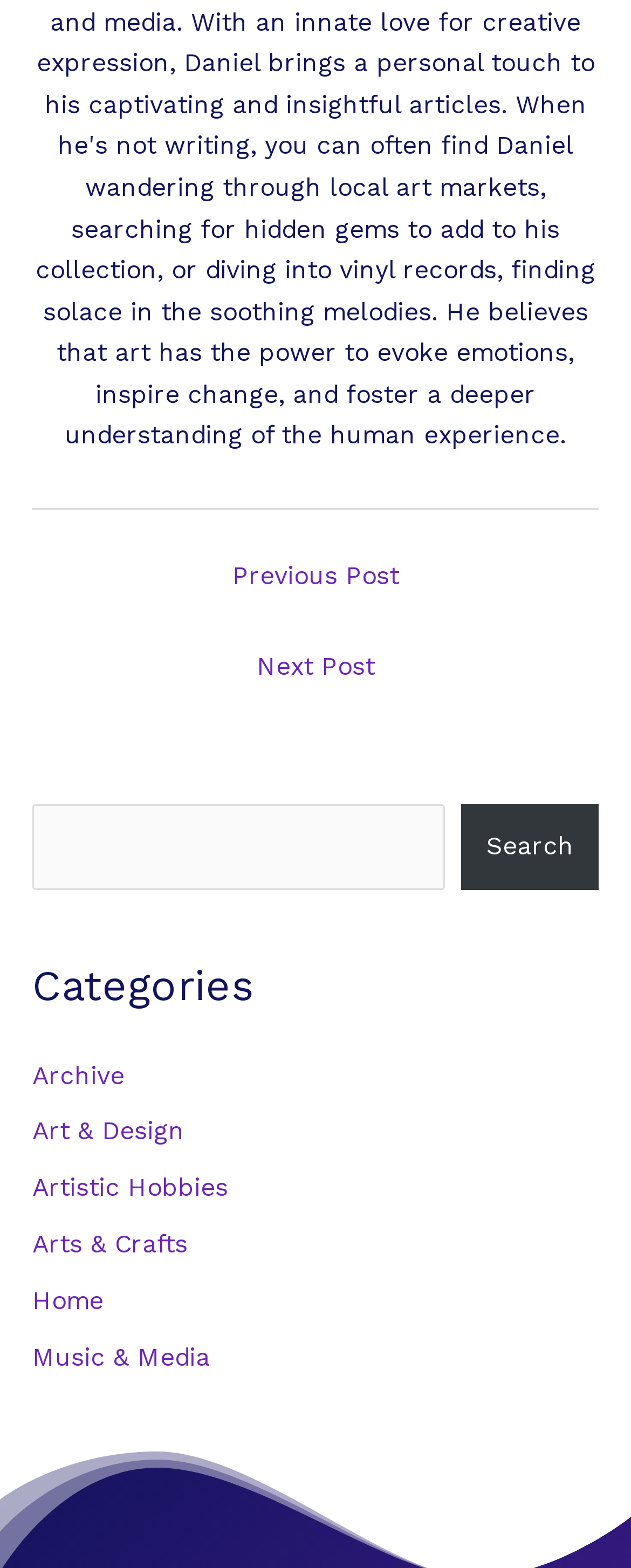Find the bounding box coordinates for the element described here: "← Previous Post".

[0.074, 0.351, 0.926, 0.389]